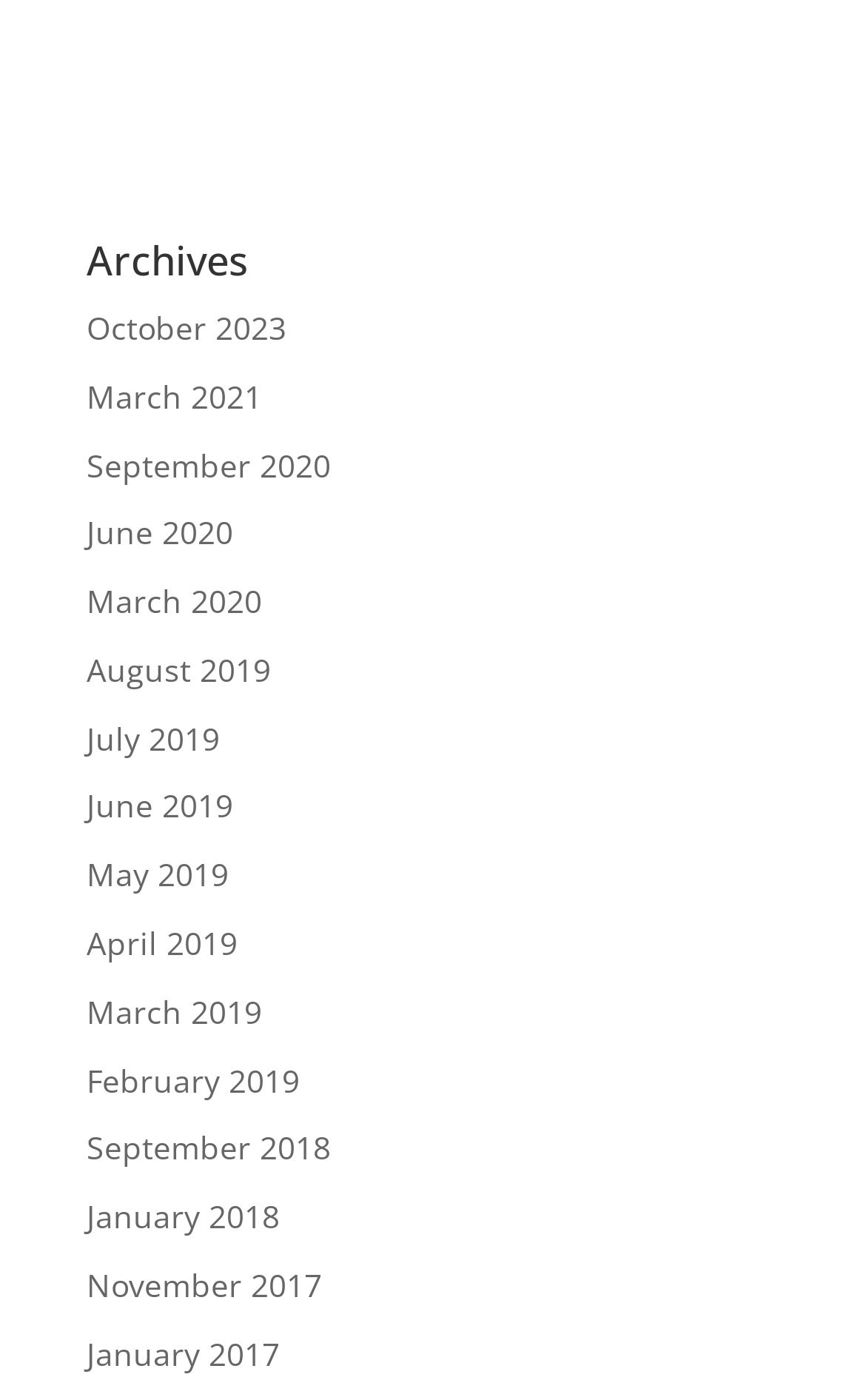How many links are there for the year 2019?
Please use the visual content to give a single word or phrase answer.

5